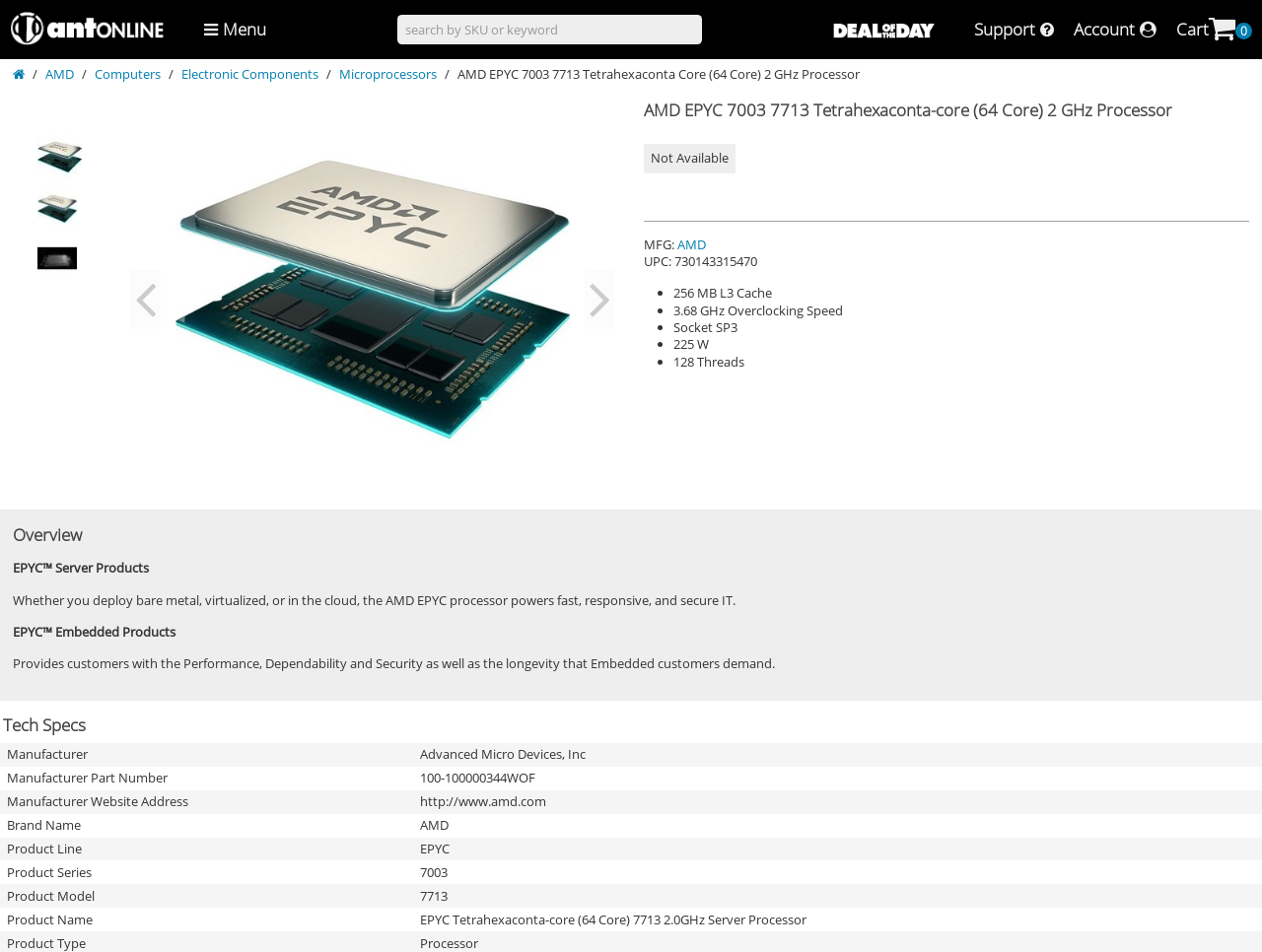Identify the bounding box coordinates for the UI element described as follows: Cutomer Service / Support. Use the format (top-left x, top-left y, bottom-right x, bottom-right y) and ensure all values are floating point numbers between 0 and 1.

[0.764, 0.0, 0.843, 0.062]